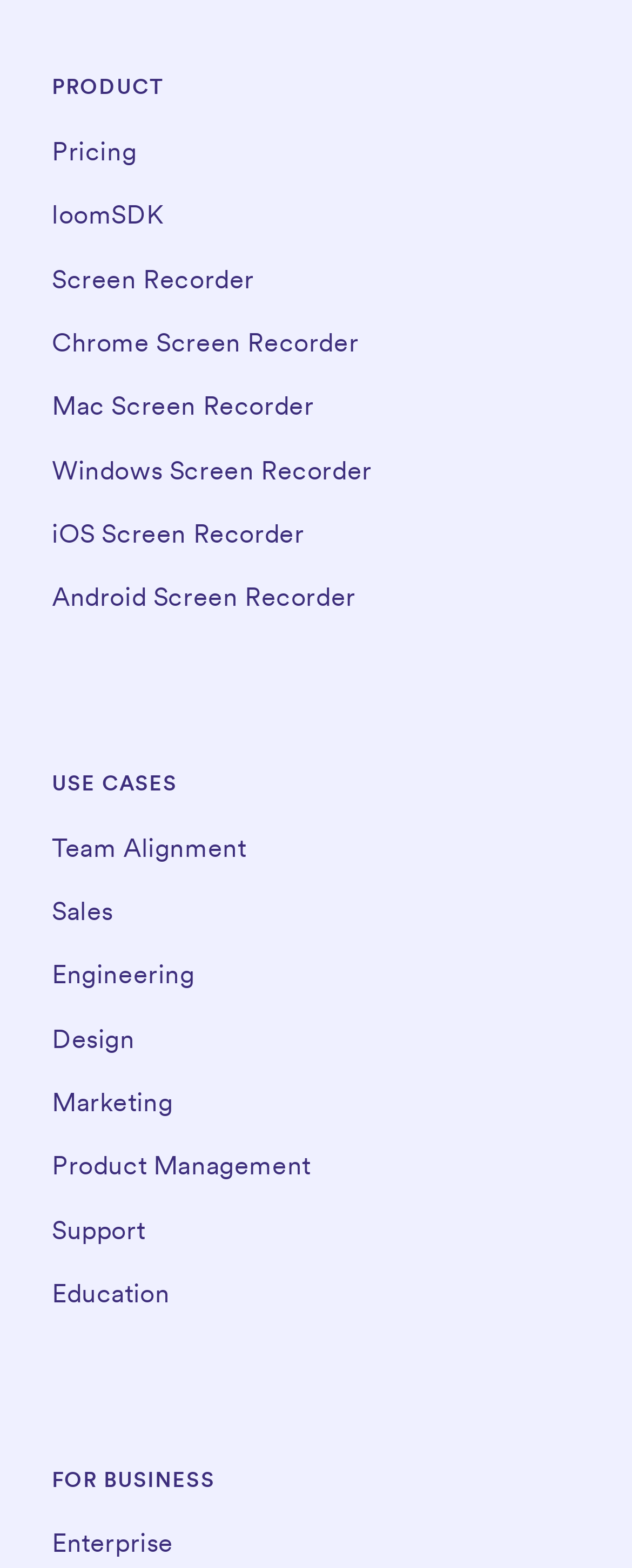Answer the following query concisely with a single word or phrase:
What is the only business category listed?

Enterprise